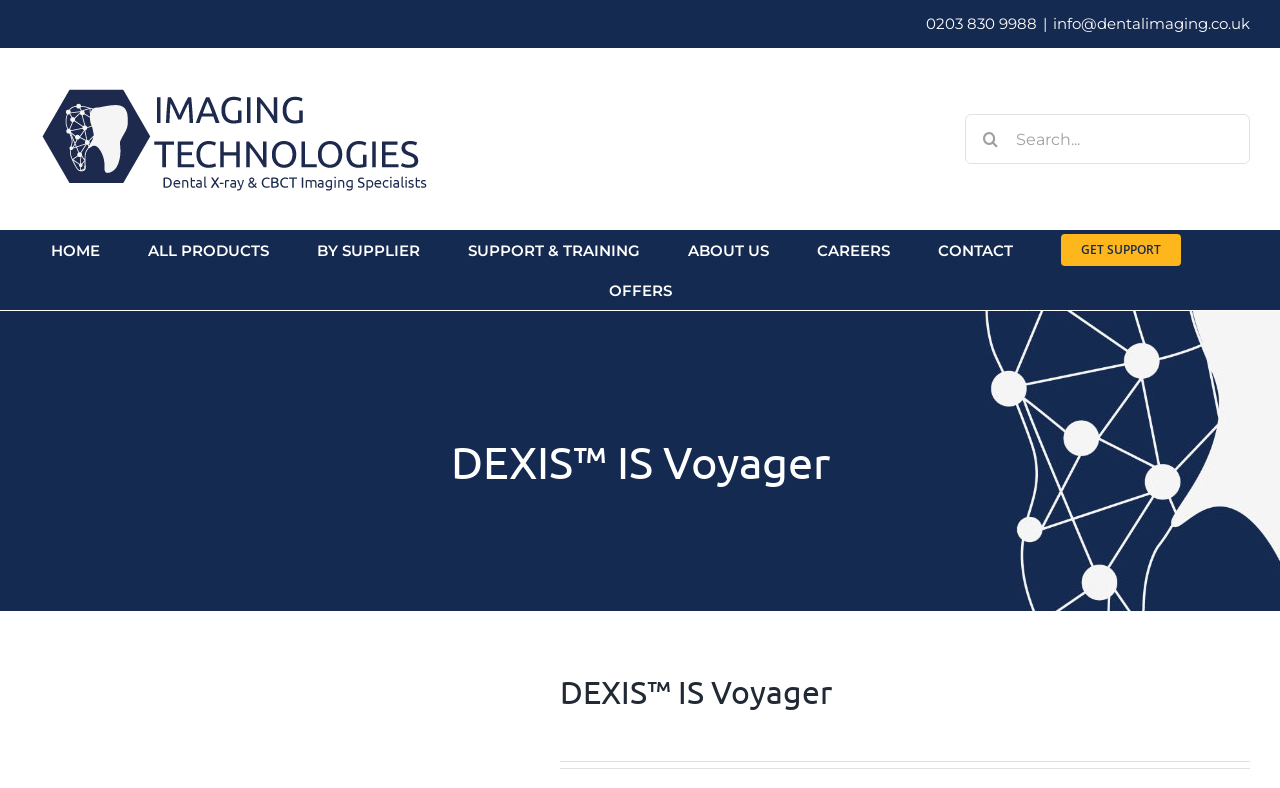Identify the bounding box coordinates of the clickable region to carry out the given instruction: "Go to the home page".

[0.04, 0.292, 0.078, 0.343]